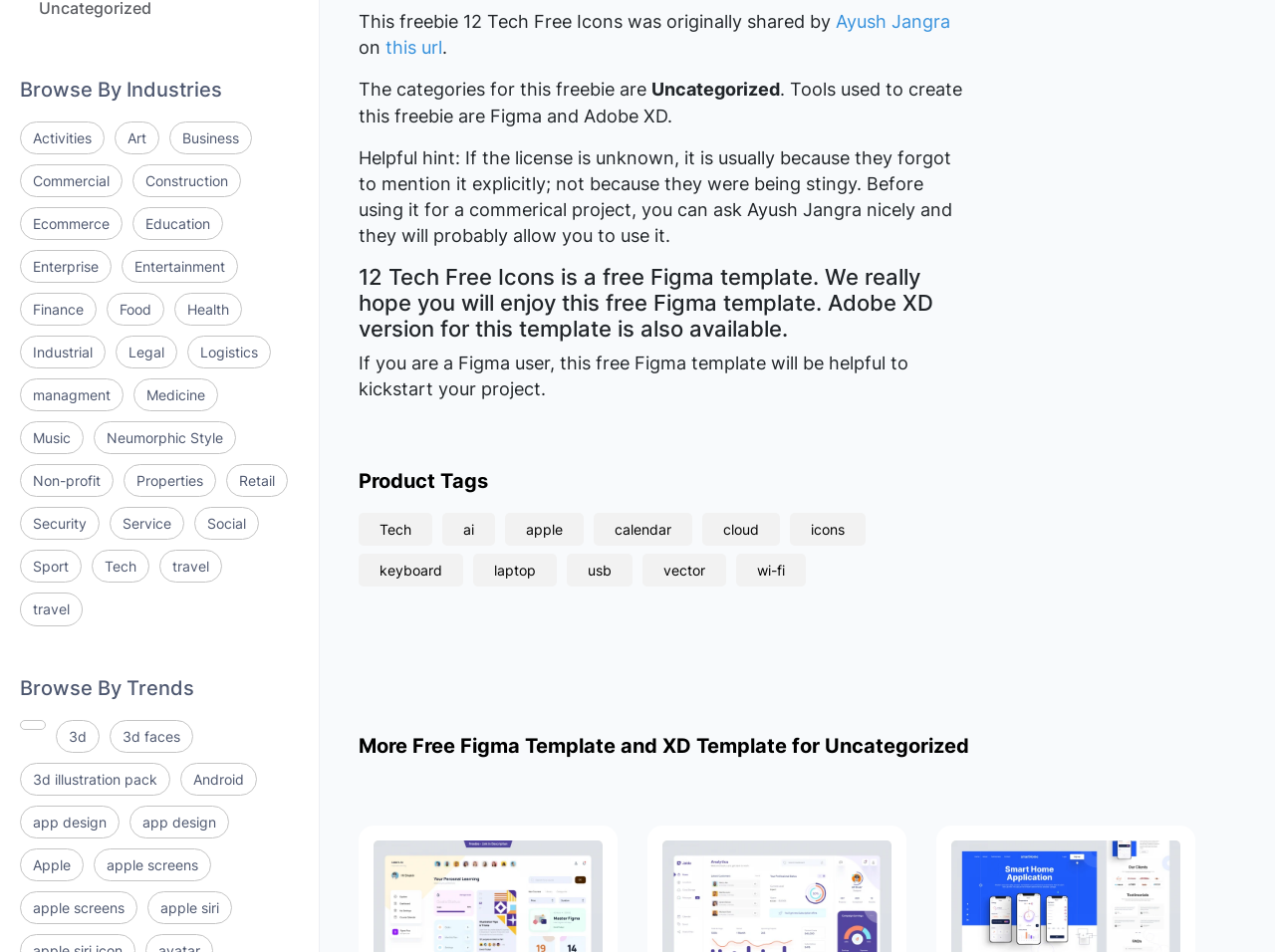What are the tools used to create this freebie? Based on the screenshot, please respond with a single word or phrase.

Figma and Adobe XD